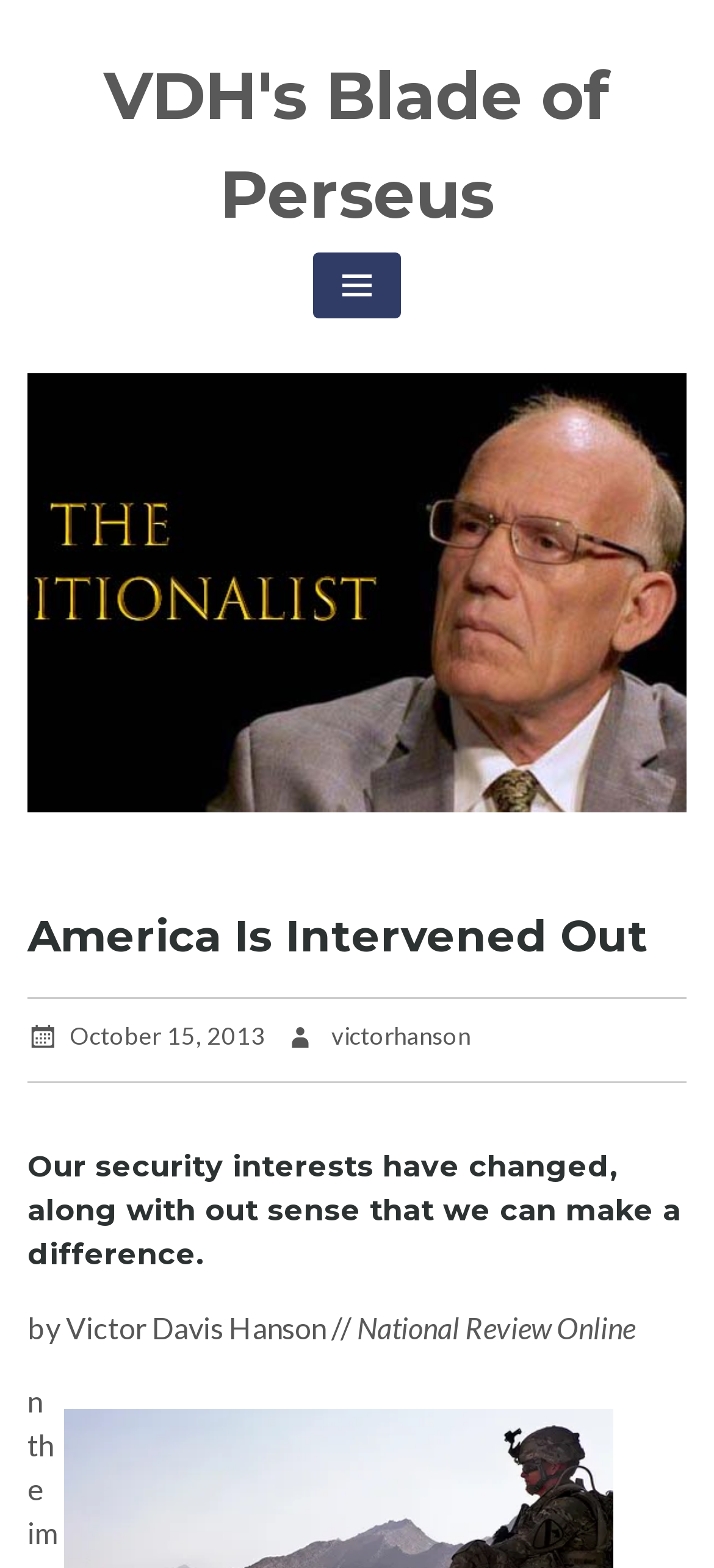With reference to the screenshot, provide a detailed response to the question below:
What is the main topic of the article?

The main topic of the article is mentioned in the subheading 'Our security interests have changed, along with out sense that we can make a difference.' which is located below the main heading of the article.